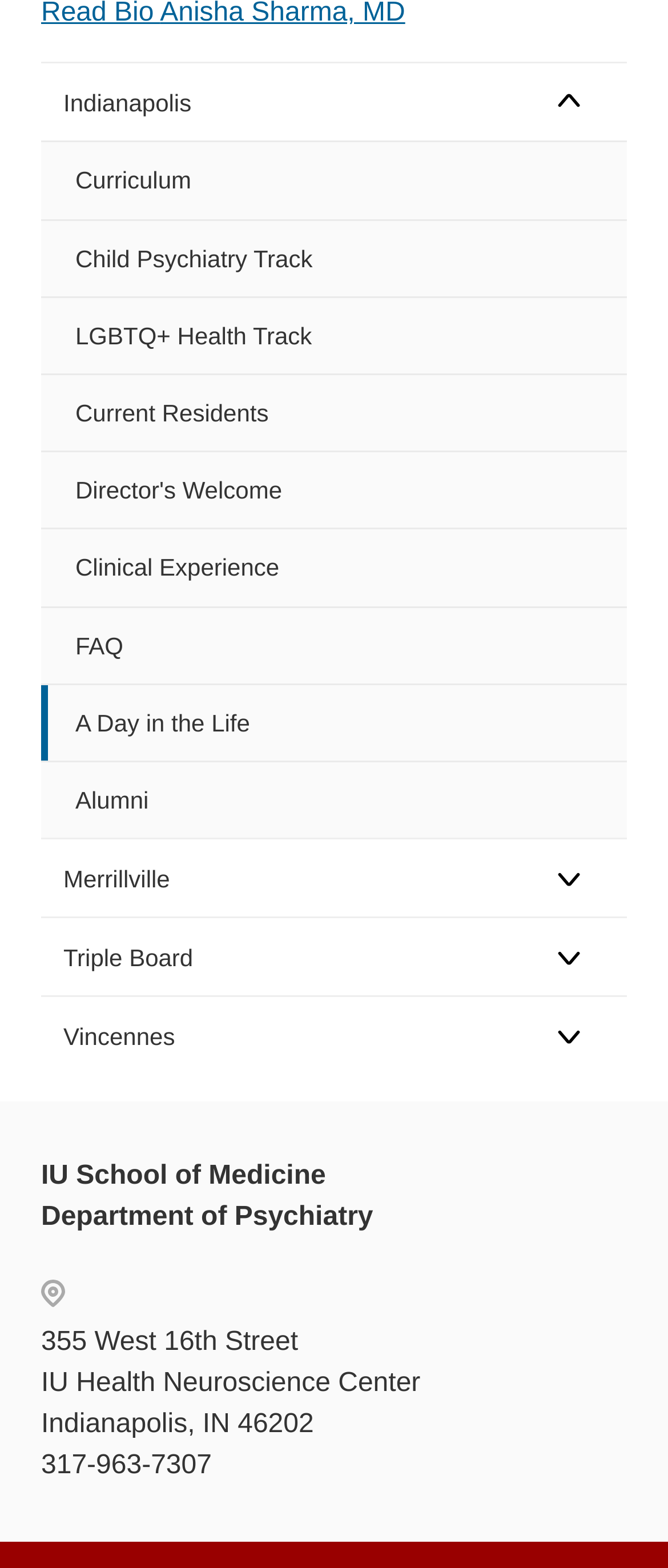Please identify the bounding box coordinates of the element's region that I should click in order to complete the following instruction: "Expand the Triple Board menu". The bounding box coordinates consist of four float numbers between 0 and 1, i.e., [left, top, right, bottom].

[0.763, 0.586, 0.938, 0.635]